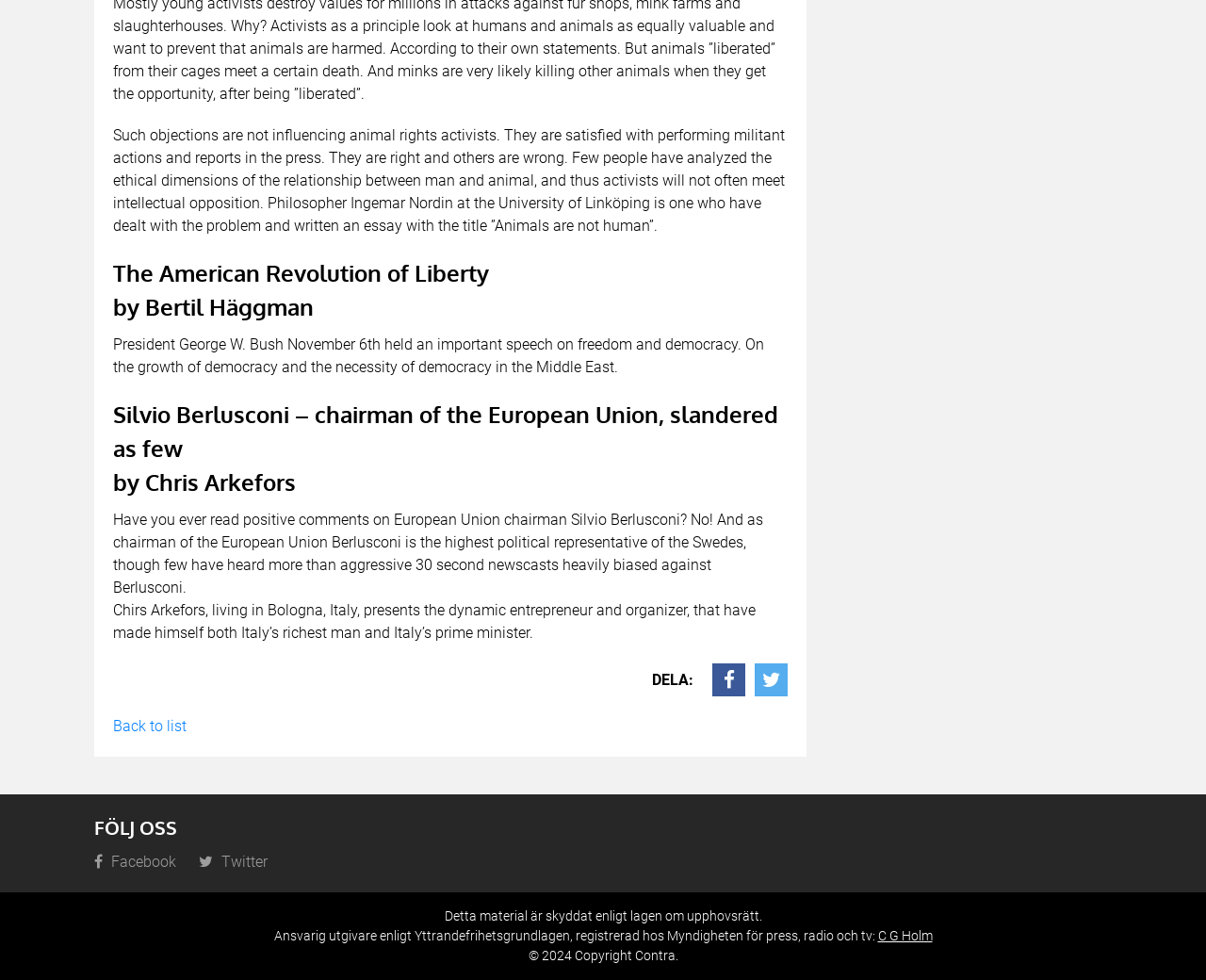What is the title of the first article?
Using the visual information from the image, give a one-word or short-phrase answer.

The American Revolution of Liberty